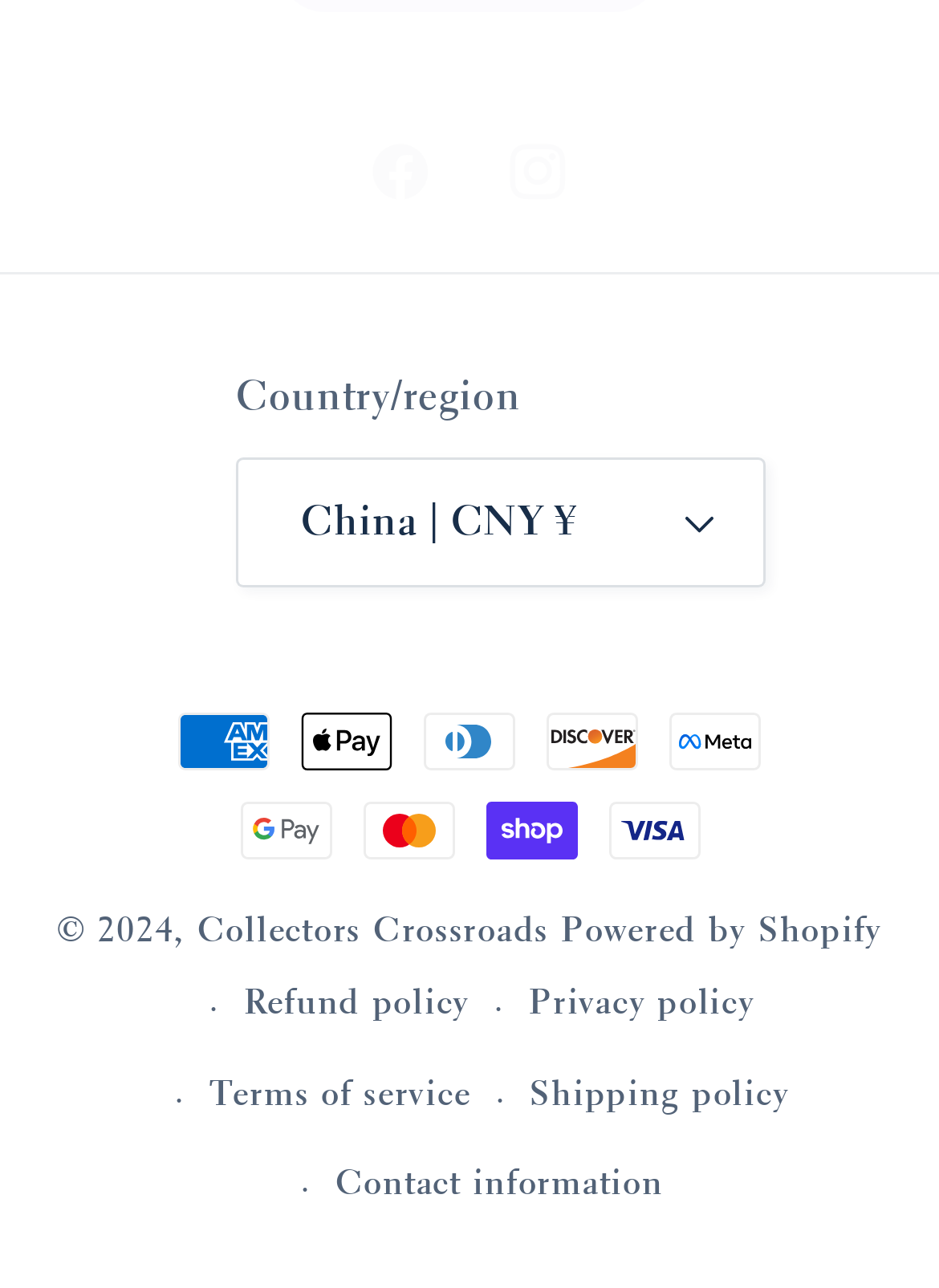Please specify the bounding box coordinates of the clickable section necessary to execute the following command: "Toggle navigation".

None